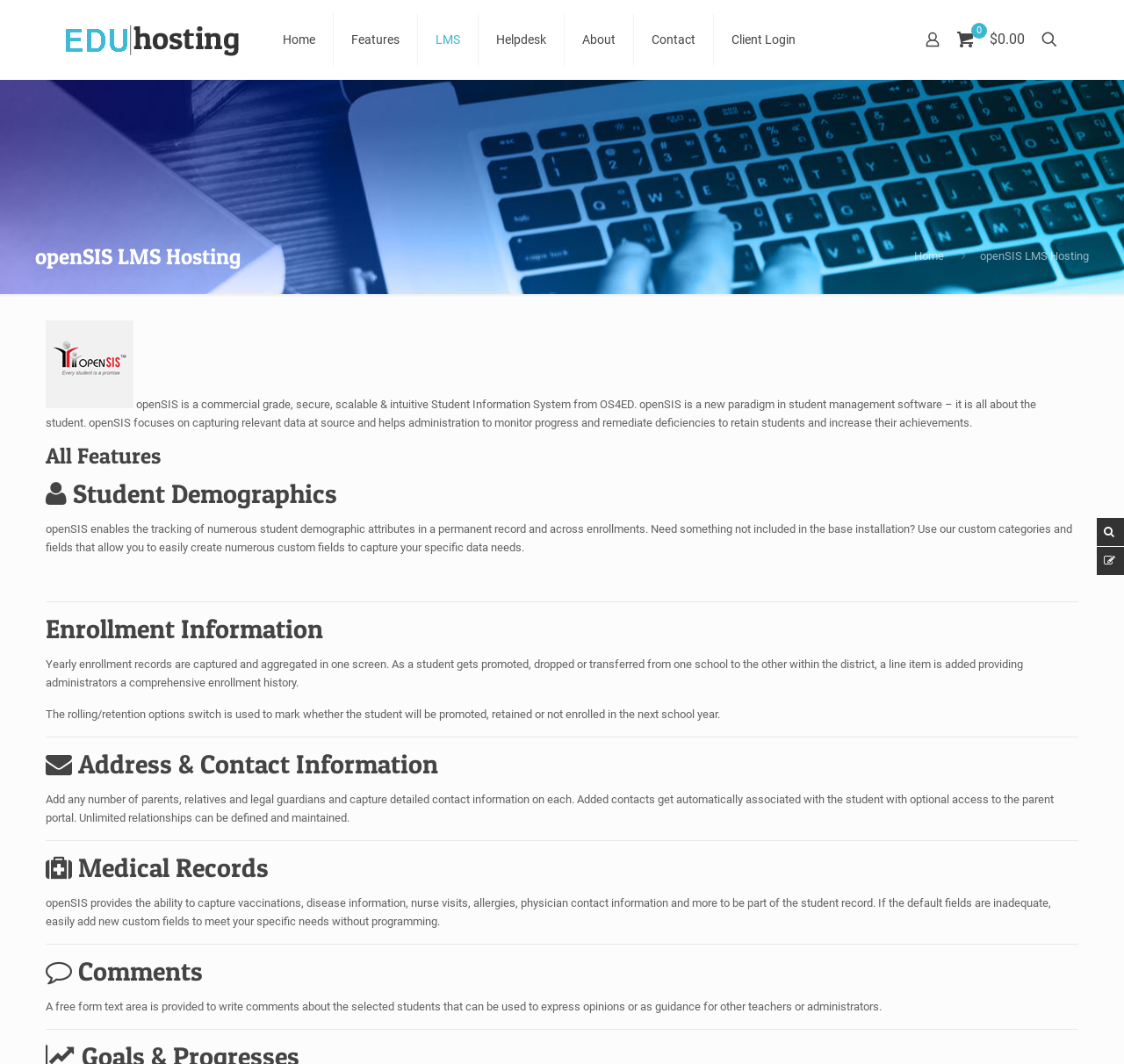Please find the bounding box coordinates of the element that needs to be clicked to perform the following instruction: "Go to Home". The bounding box coordinates should be four float numbers between 0 and 1, represented as [left, top, right, bottom].

[0.236, 0.0, 0.297, 0.074]